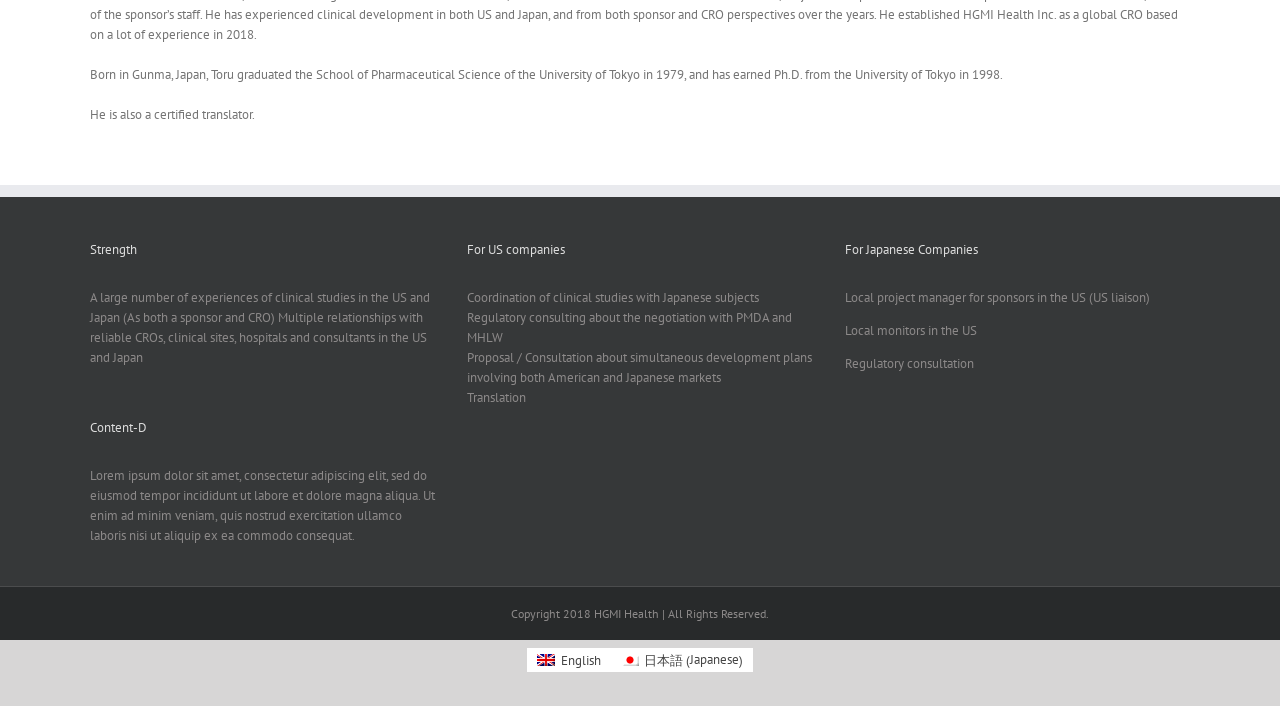Examine the image carefully and respond to the question with a detailed answer: 
What languages are supported by the website?

The link elements with the bounding box coordinates [0.412, 0.917, 0.477, 0.952] and [0.477, 0.917, 0.588, 0.952] are labeled as 'en English' and 'ja 日本語 (Japanese)', respectively, indicating that the website supports both English and Japanese languages.